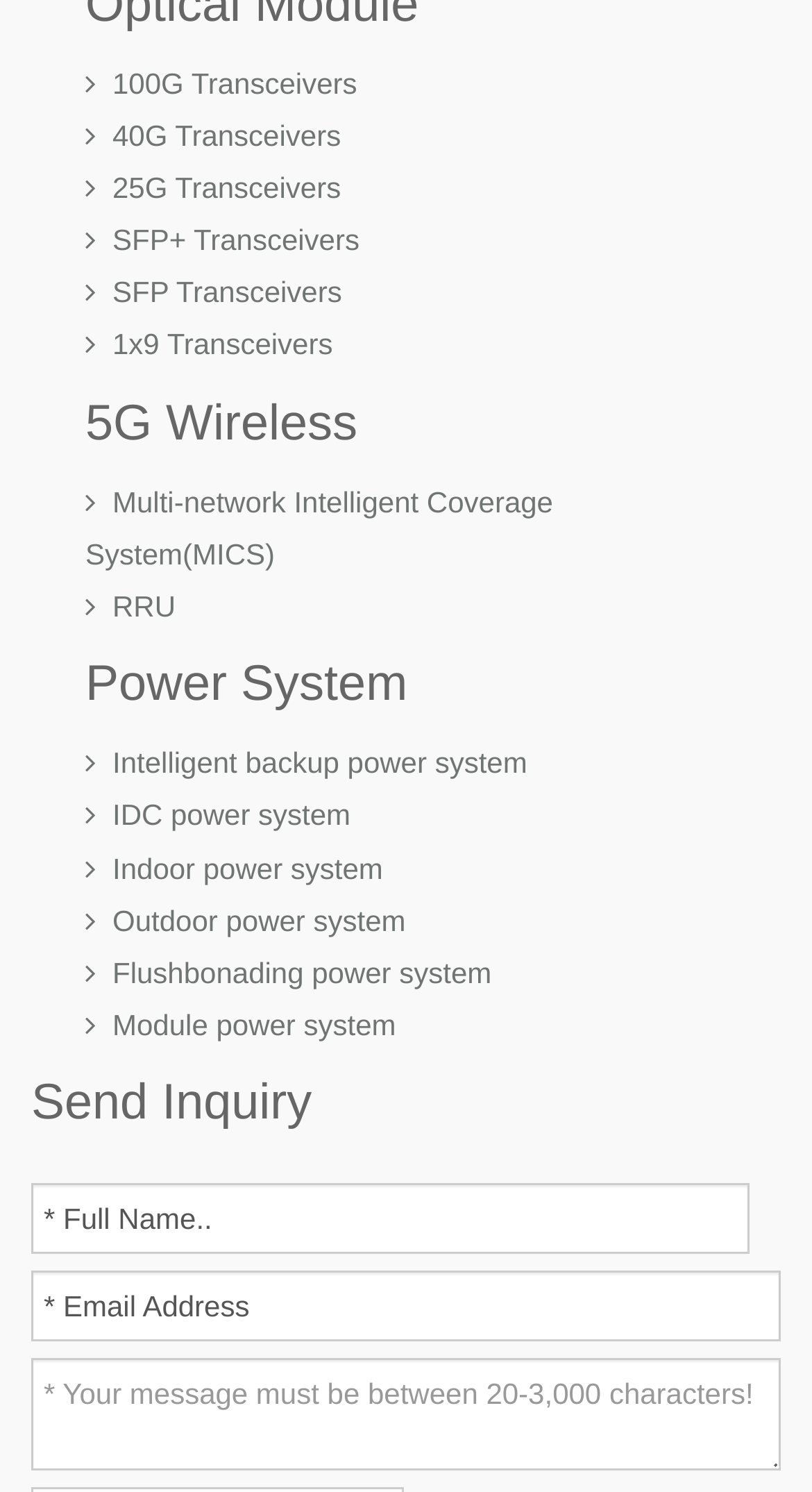Please identify the bounding box coordinates of the clickable region that I should interact with to perform the following instruction: "Click Send Inquiry". The coordinates should be expressed as four float numbers between 0 and 1, i.e., [left, top, right, bottom].

[0.038, 0.705, 0.962, 0.789]